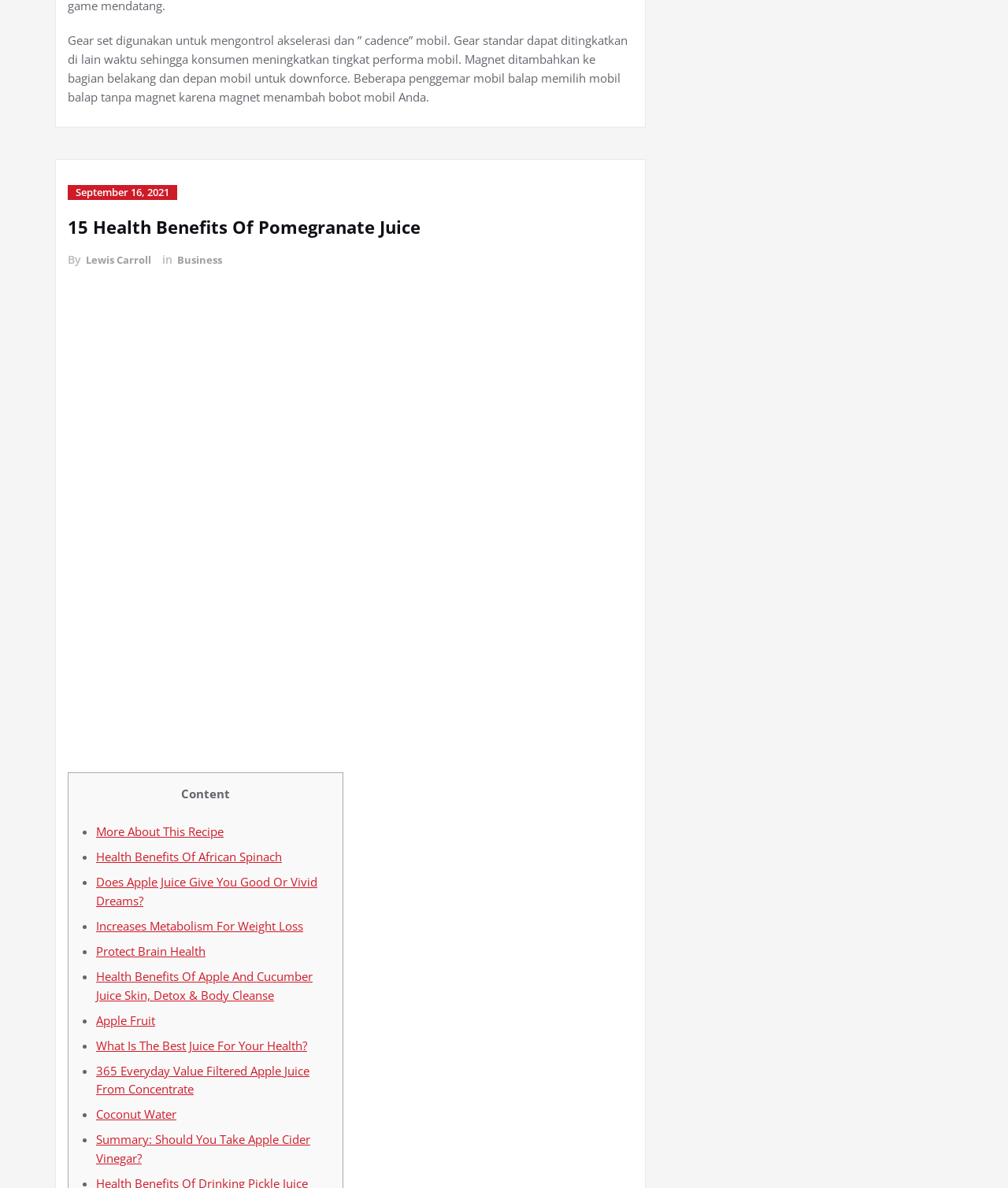Is there an image in the article?
Using the image, give a concise answer in the form of a single word or short phrase.

Yes